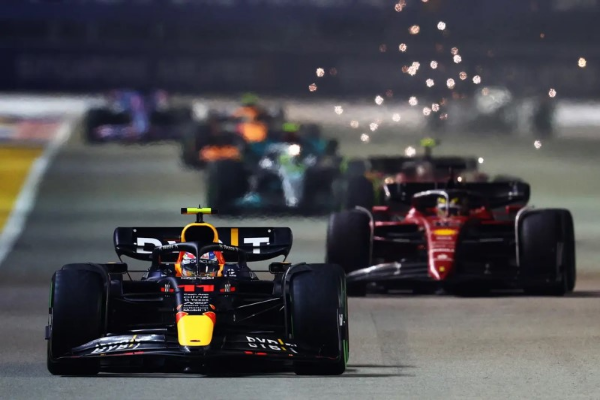What is flying from underneath the car?
Answer the question with as much detail as you can, using the image as a reference.

The caption states that sparks are flying from underneath the car, indicating the close interaction with the tarmac. This suggests that the car is moving at high speed and is close to the ground, causing sparks to fly out.